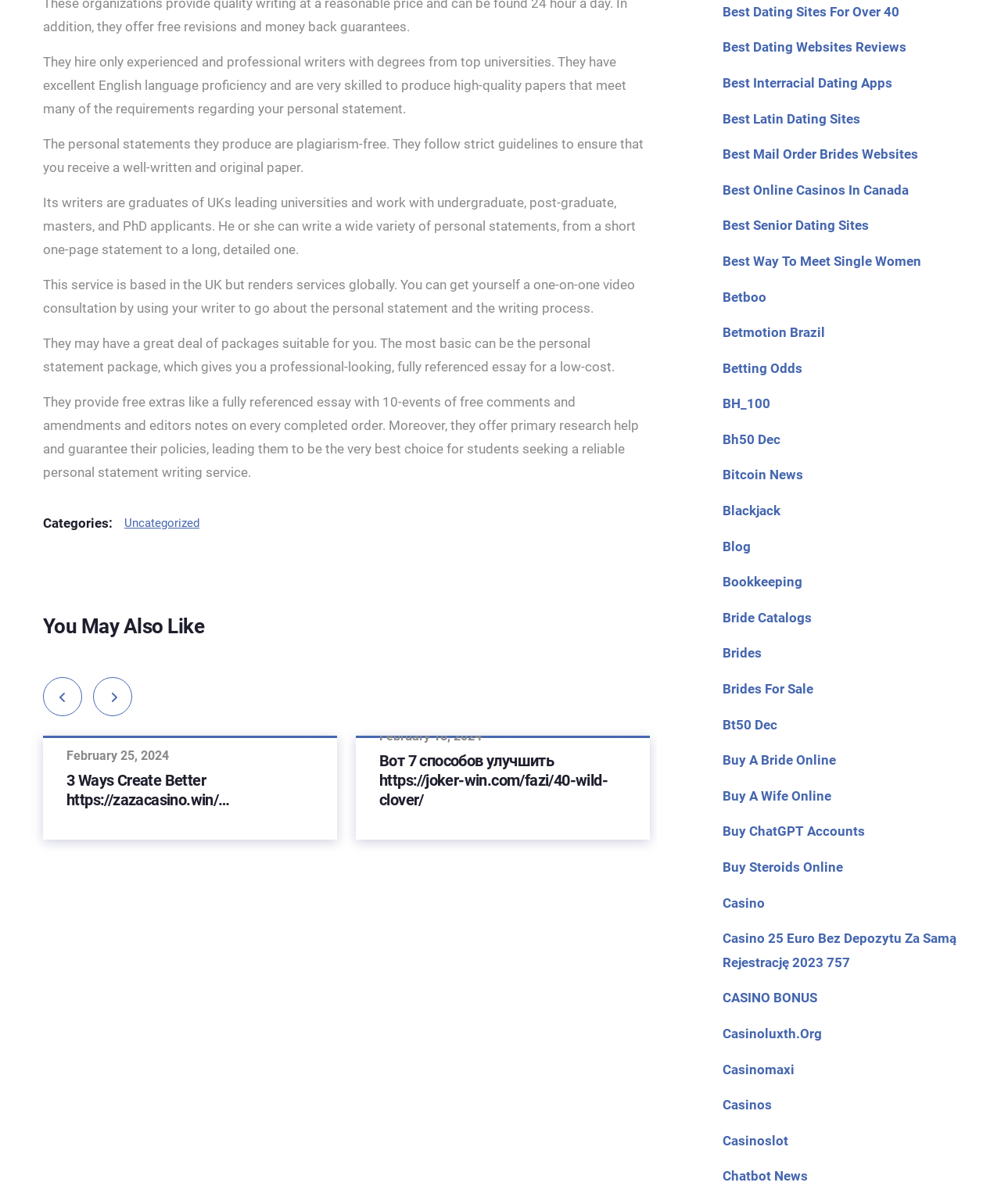Pinpoint the bounding box coordinates of the area that must be clicked to complete this instruction: "Read 'You May Also Like'".

[0.043, 0.509, 0.556, 0.531]